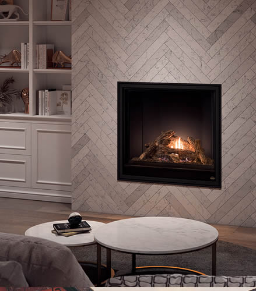What pattern is on the wall surrounding the fireplace?
Examine the webpage screenshot and provide an in-depth answer to the question.

According to the caption, the wall surrounding the fireplace is characterized by a herringbone pattern, which suggests that the pattern on the wall is indeed herringbone.